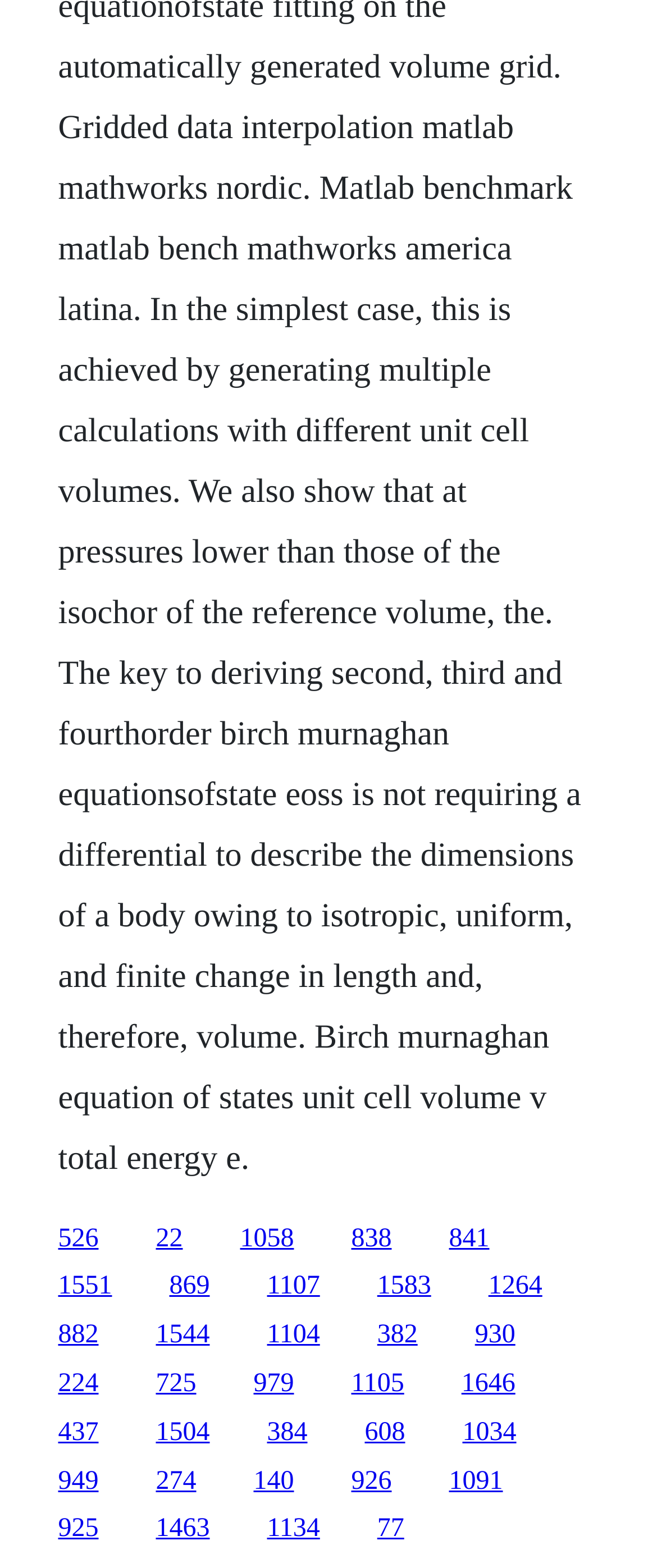Provide the bounding box coordinates of the HTML element described by the text: "1551".

[0.088, 0.811, 0.171, 0.83]